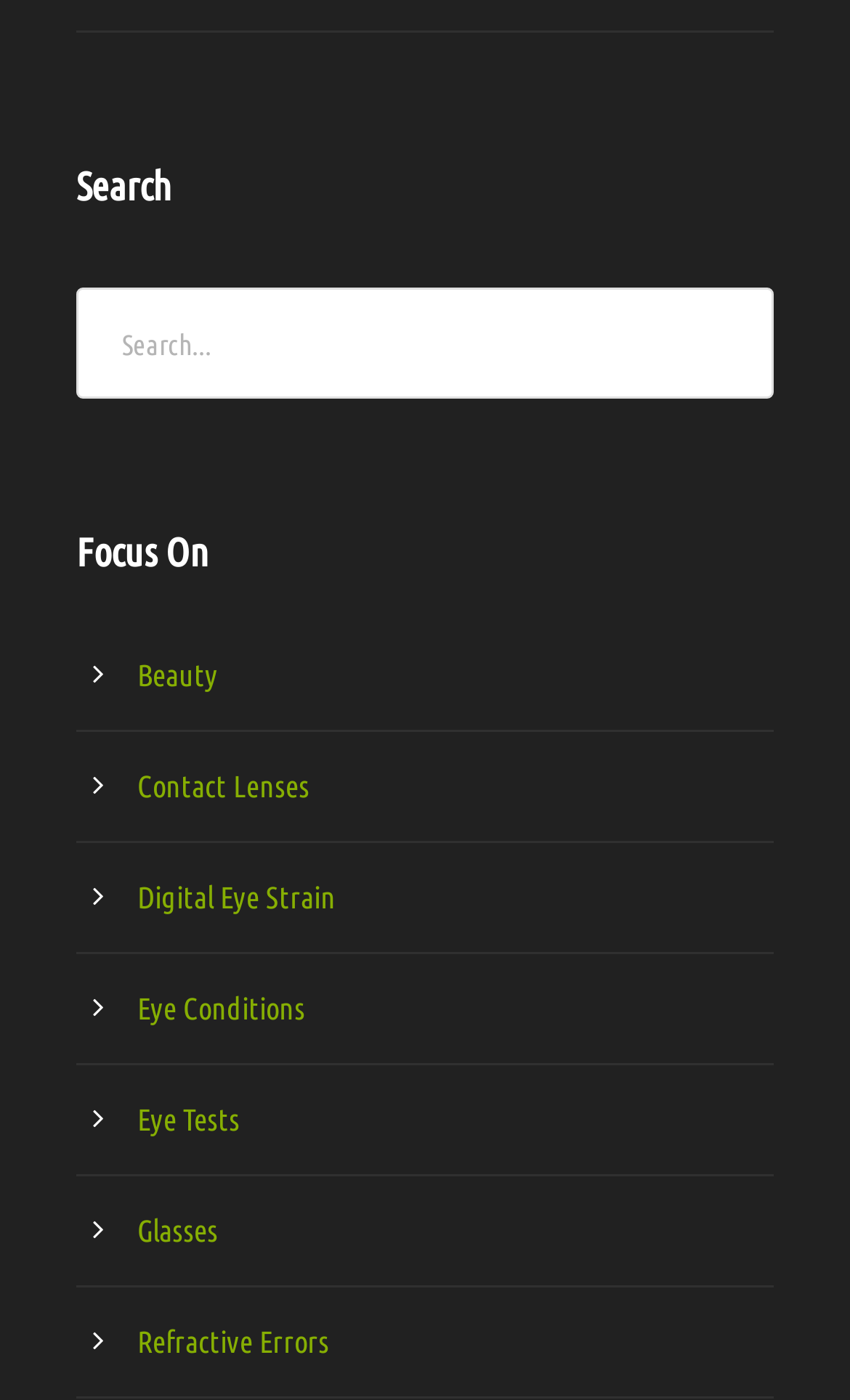Find the bounding box coordinates of the area to click in order to follow the instruction: "view beauty page".

[0.162, 0.469, 0.256, 0.494]